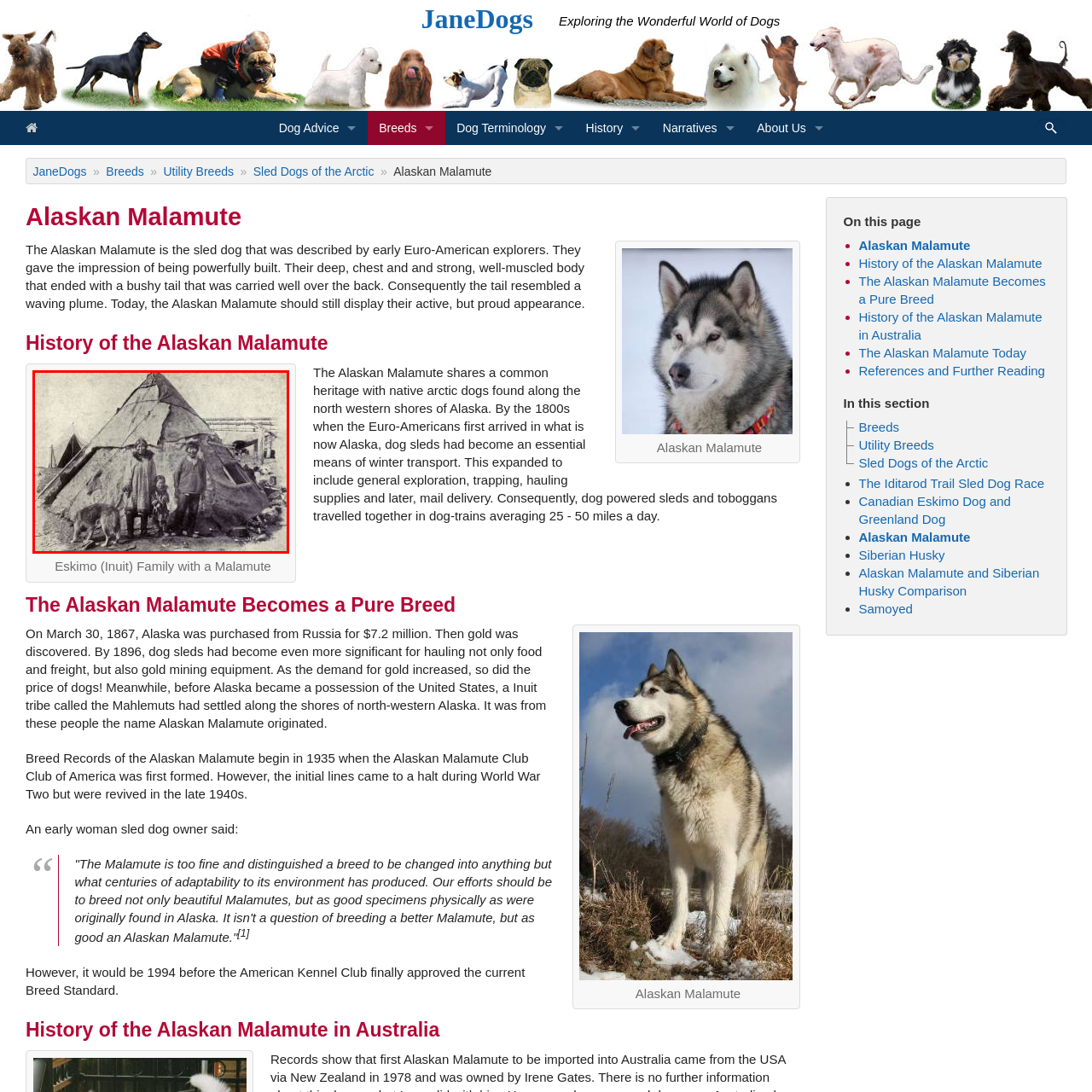Explain in detail what is shown in the red-bordered image.

The image depicts a historical scene featuring a family standing outside a traditional tent-like structure, reminiscent of an Inuit or Native Alaskan dwelling. The group consists of an adult woman, a young girl seated on the ground, and a male figure, possibly representing a parent or guardian. They are accompanied by a large dog, likely an Alaskan Malamute or similar breed, known for its strength and endurance in harsh climates. The tent, made from what appears to be animal hides or canvas, is prominent in the background, highlighting the sturdy yet simple construction typical of this cultural setting. This image captures a moment that reflects the close relationship between the people, their environment, and their working dogs, encapsulating the rugged lifestyle and the communal bonds inherent in their way of life.